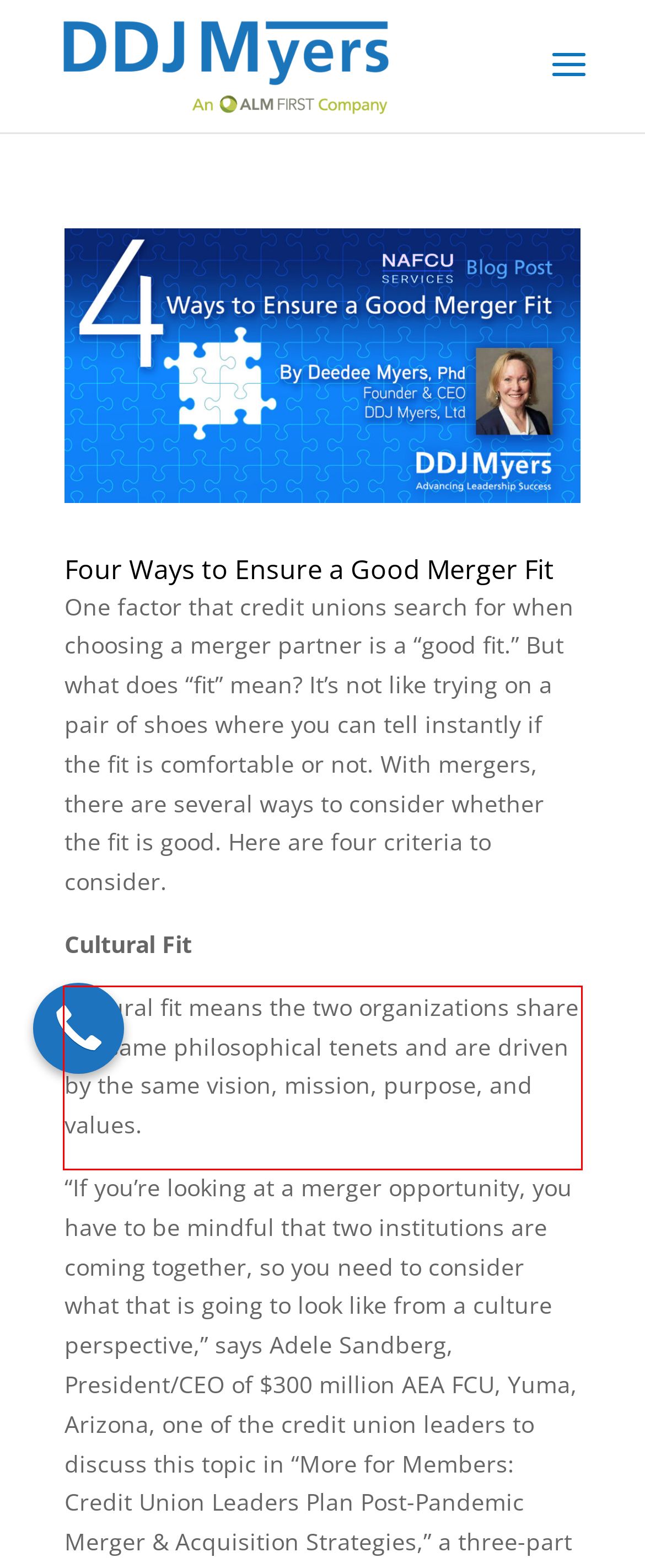Given a webpage screenshot, locate the red bounding box and extract the text content found inside it.

Cultural fit means the two organizations share the same philosophical tenets and are driven by the same vision, mission, purpose, and values.